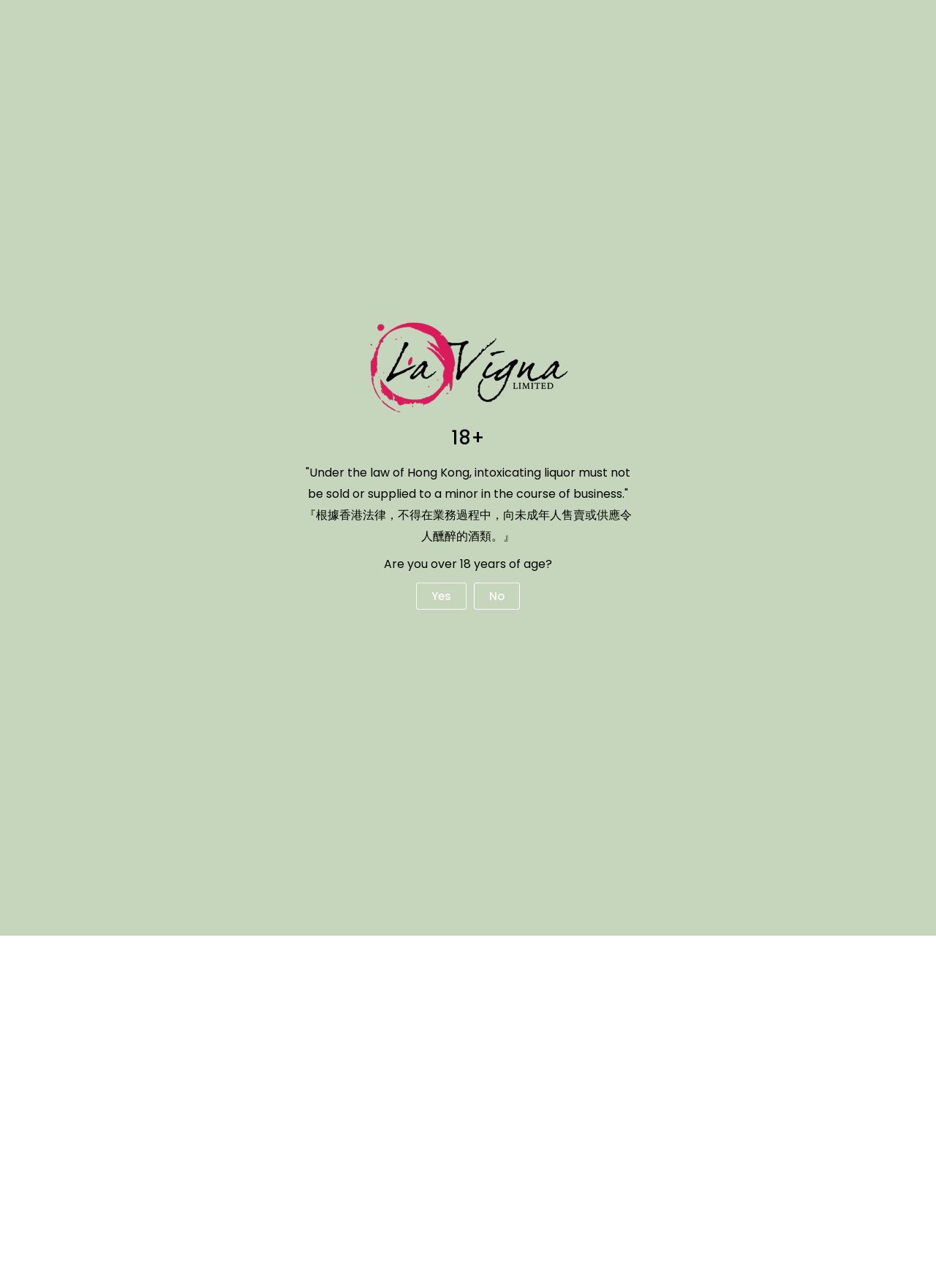Please specify the coordinates of the bounding box for the element that should be clicked to carry out this instruction: "Click the 'Download Technical Sheet' link". The coordinates must be four float numbers between 0 and 1, formatted as [left, top, right, bottom].

[0.512, 0.328, 0.65, 0.338]